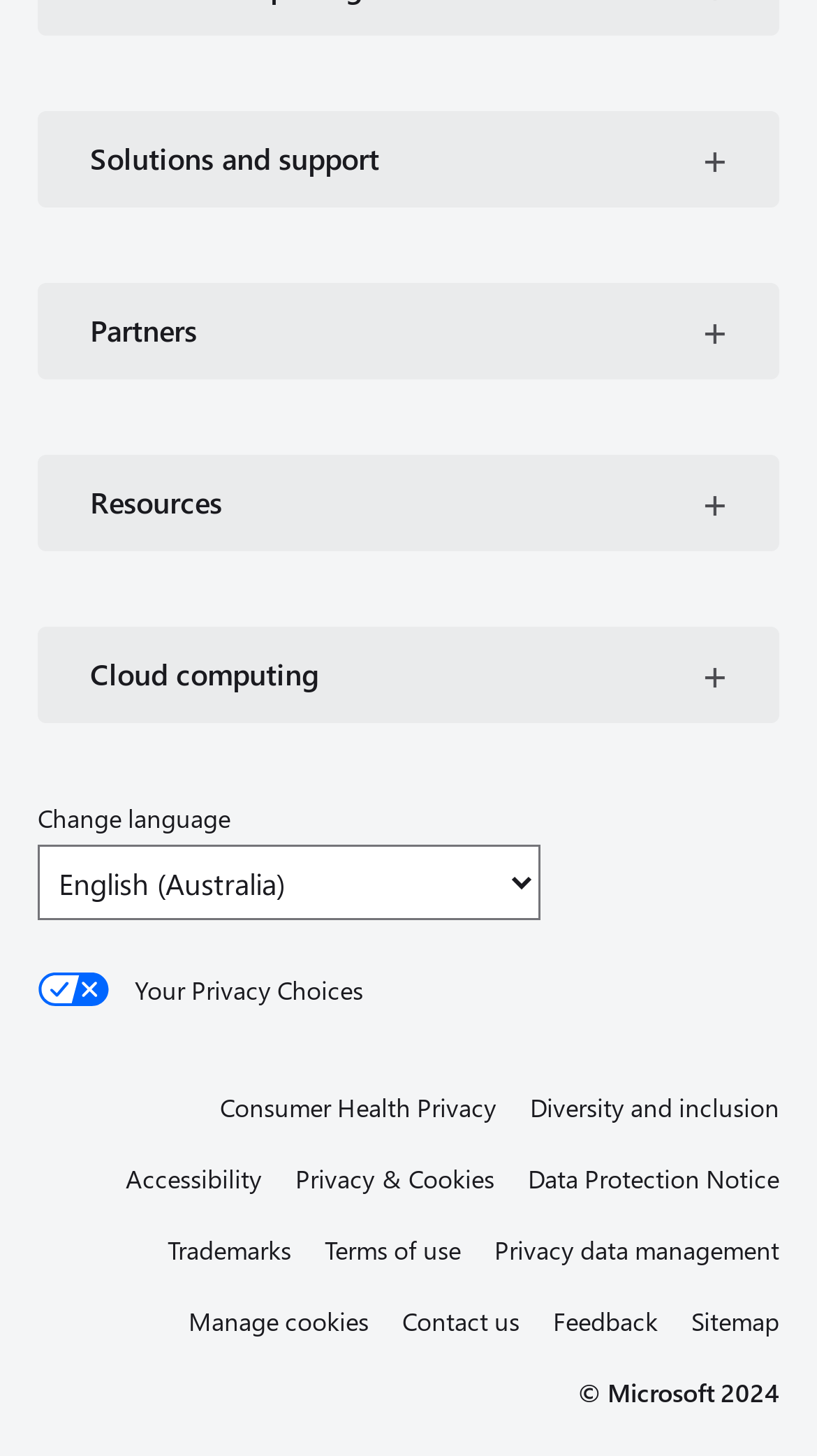Give the bounding box coordinates for the element described by: "Partners".

[0.046, 0.195, 0.954, 0.261]